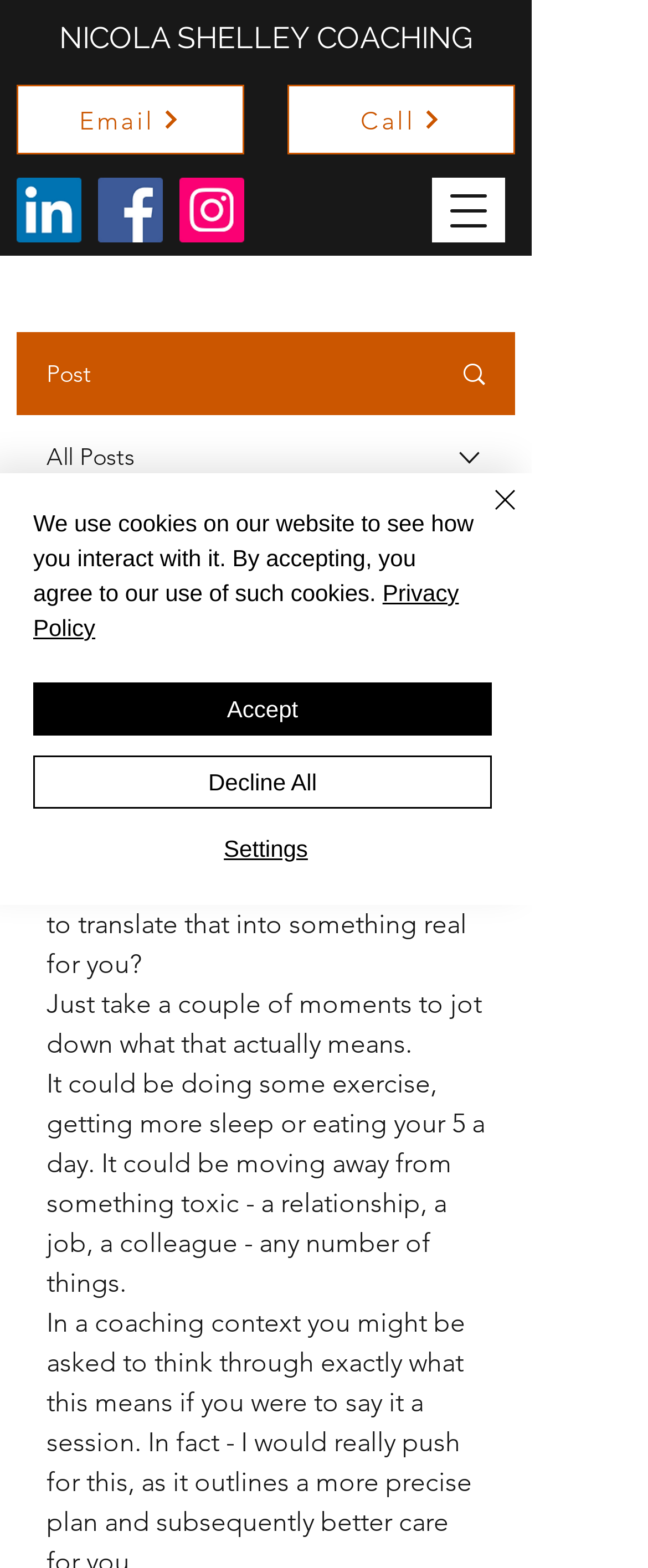Identify and extract the main heading of the webpage.

We Are Not Camels